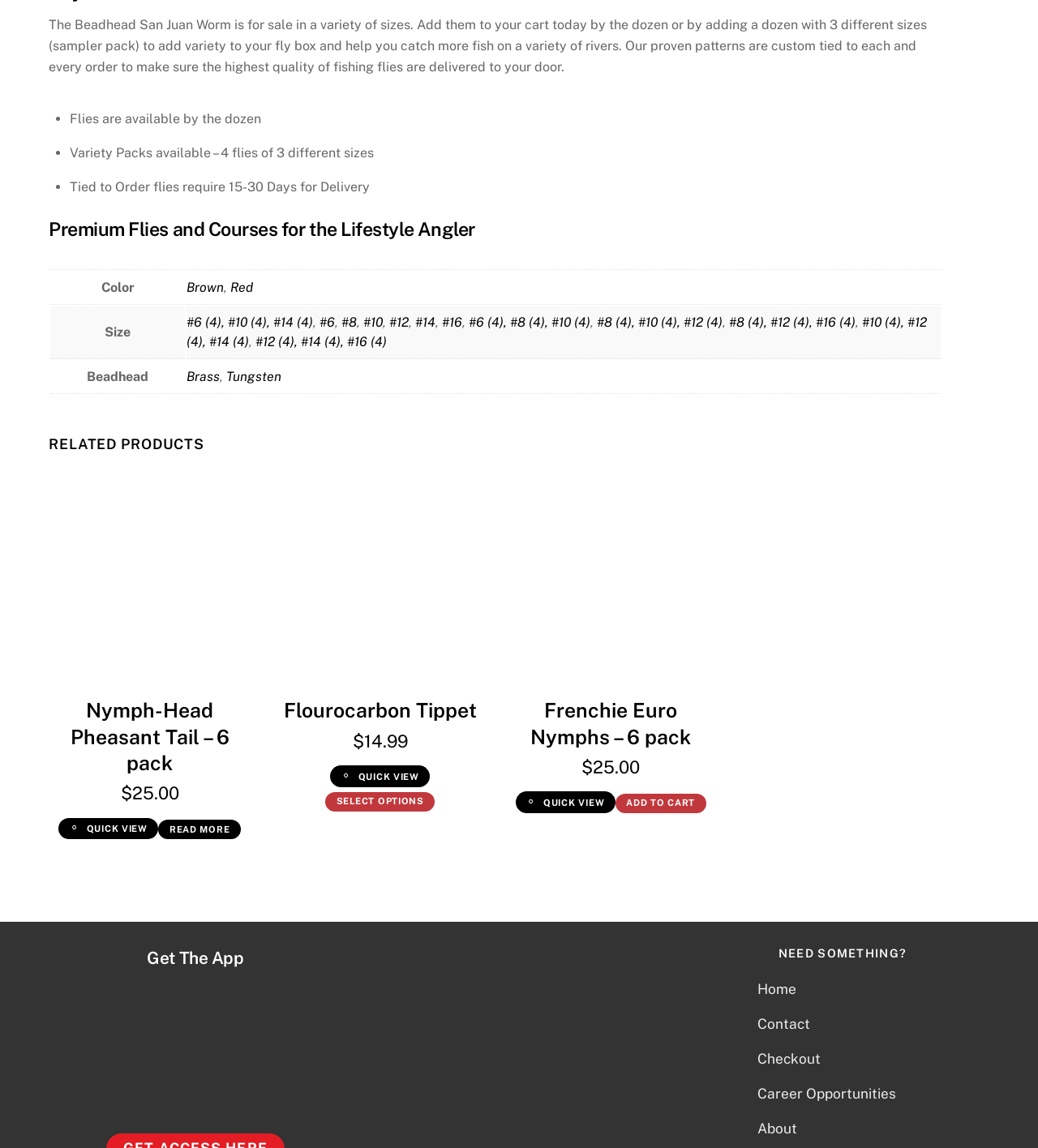Extract the bounding box coordinates for the HTML element that matches this description: "Contact". The coordinates should be four float numbers between 0 and 1, i.e., [left, top, right, bottom].

[0.73, 0.885, 0.78, 0.899]